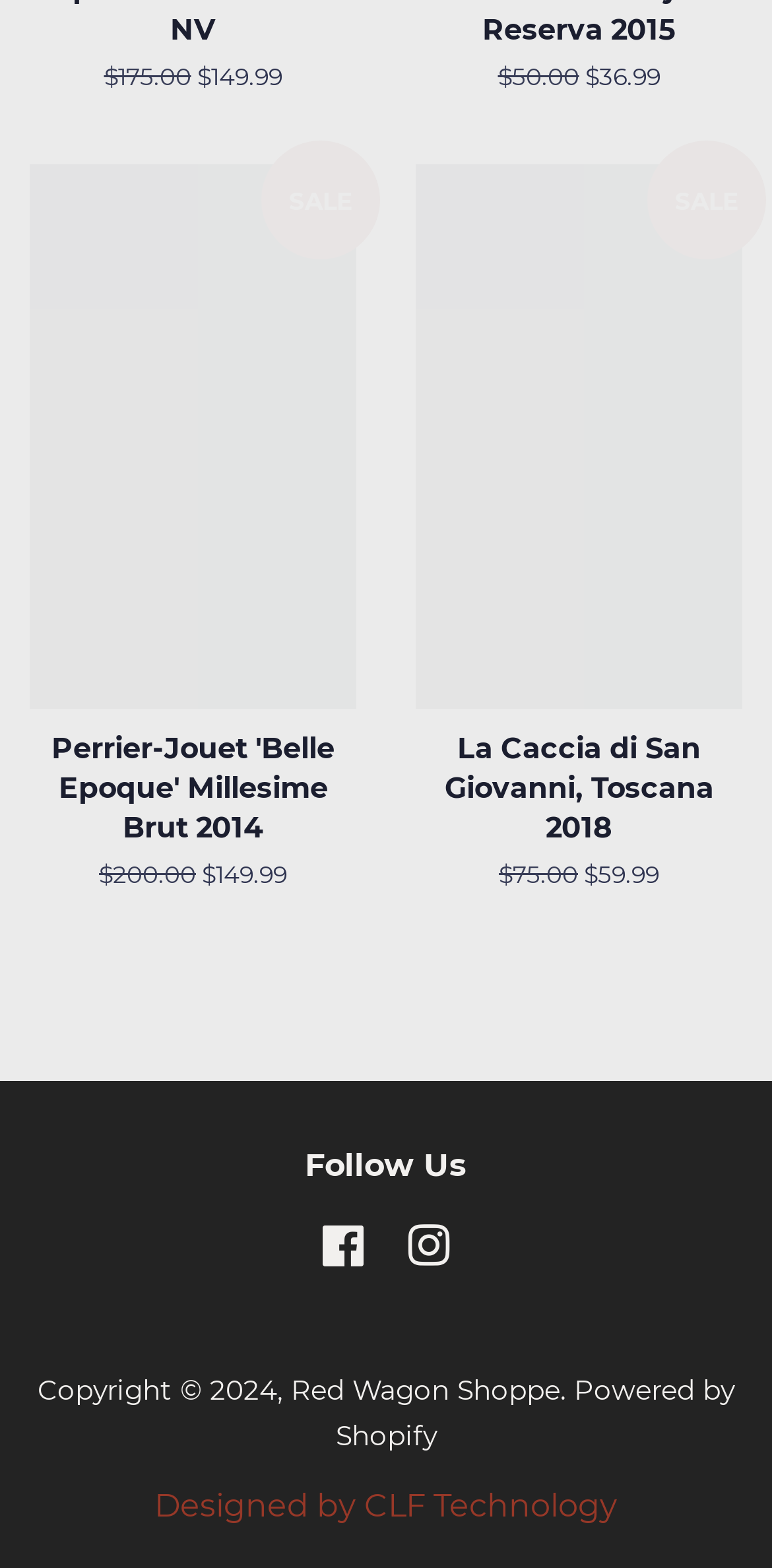Based on the element description, predict the bounding box coordinates (top-left x, top-left y, bottom-right x, bottom-right y) for the UI element in the screenshot: Facebook

[0.417, 0.789, 0.476, 0.809]